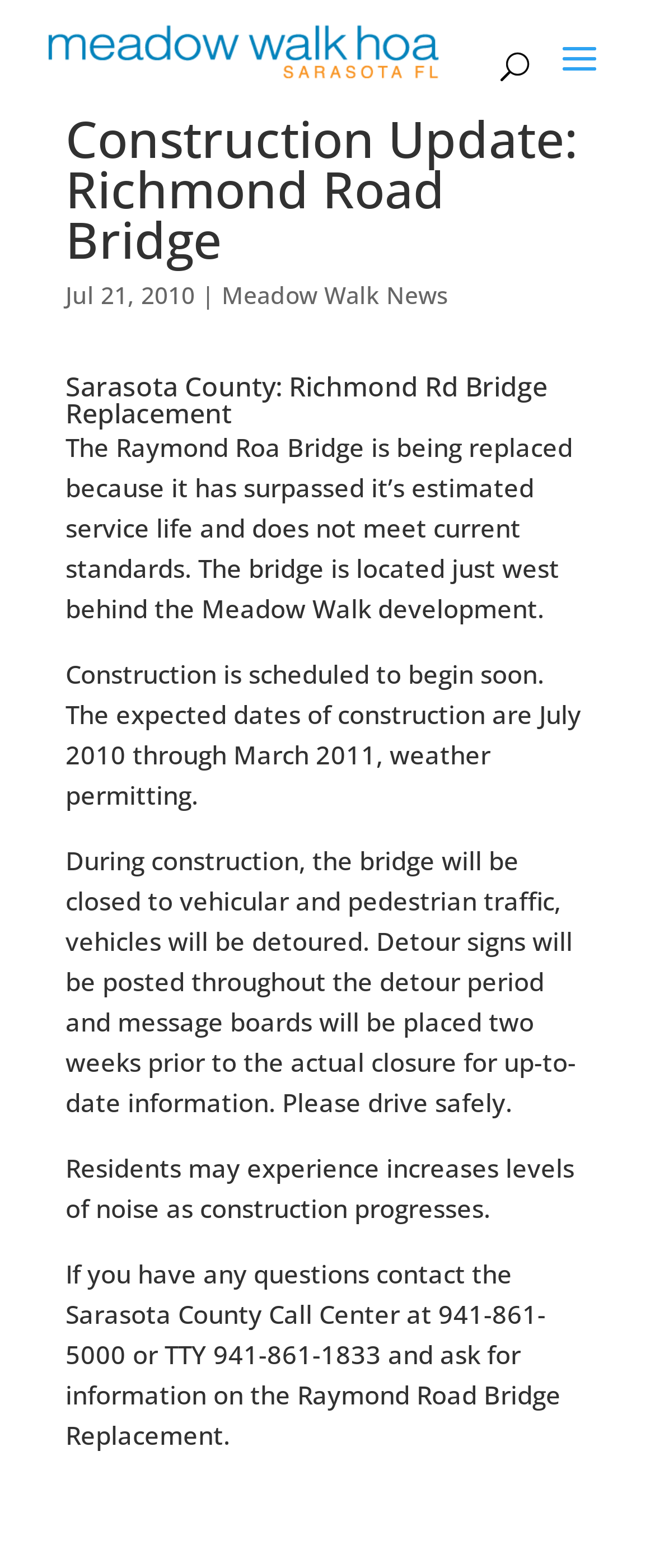Answer the question below with a single word or a brief phrase: 
Who can residents contact for information on the Raymond Road Bridge Replacement?

Sarasota County Call Center